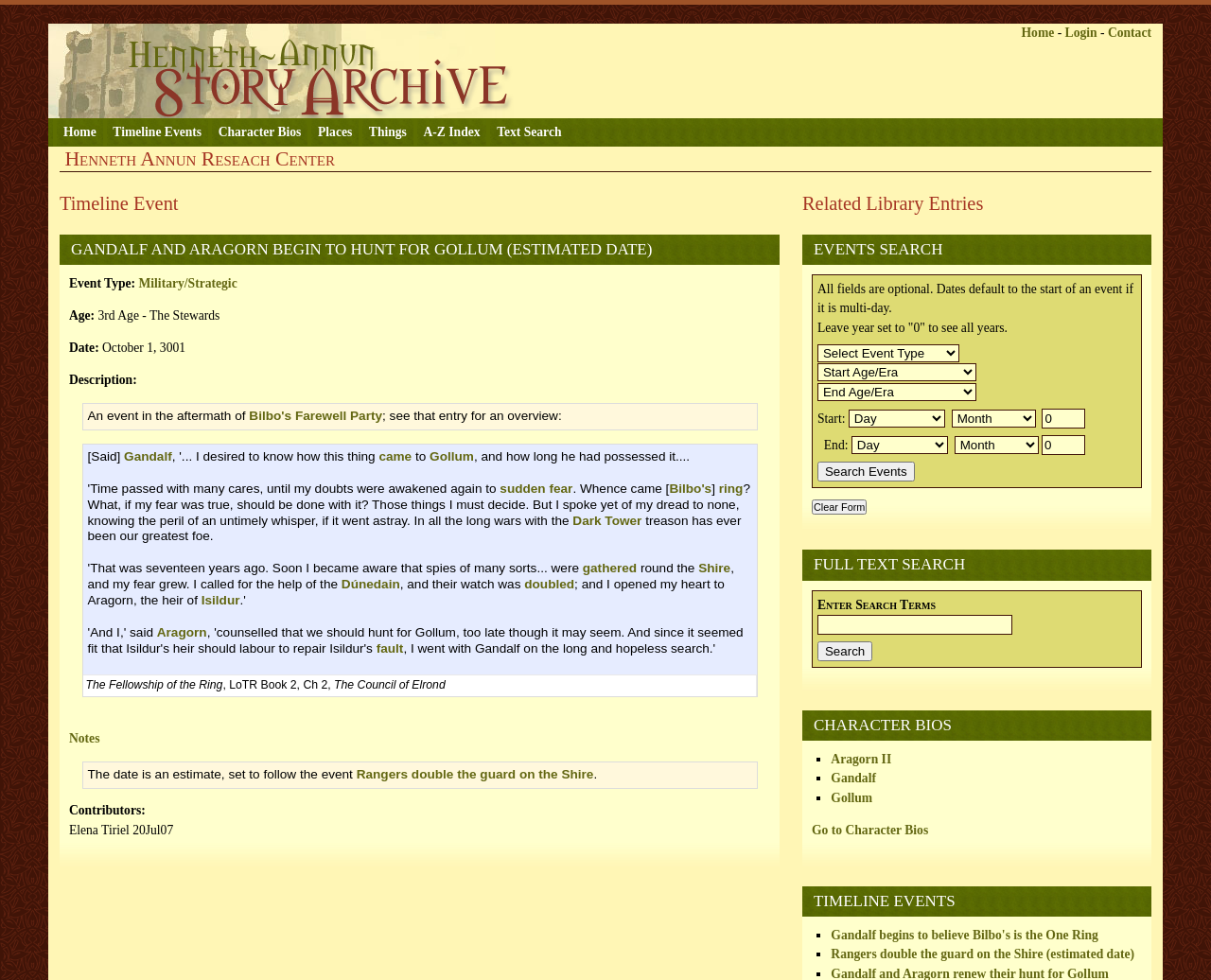Please give a succinct answer to the question in one word or phrase:
Who is the author of the book that describes the event?

Not mentioned